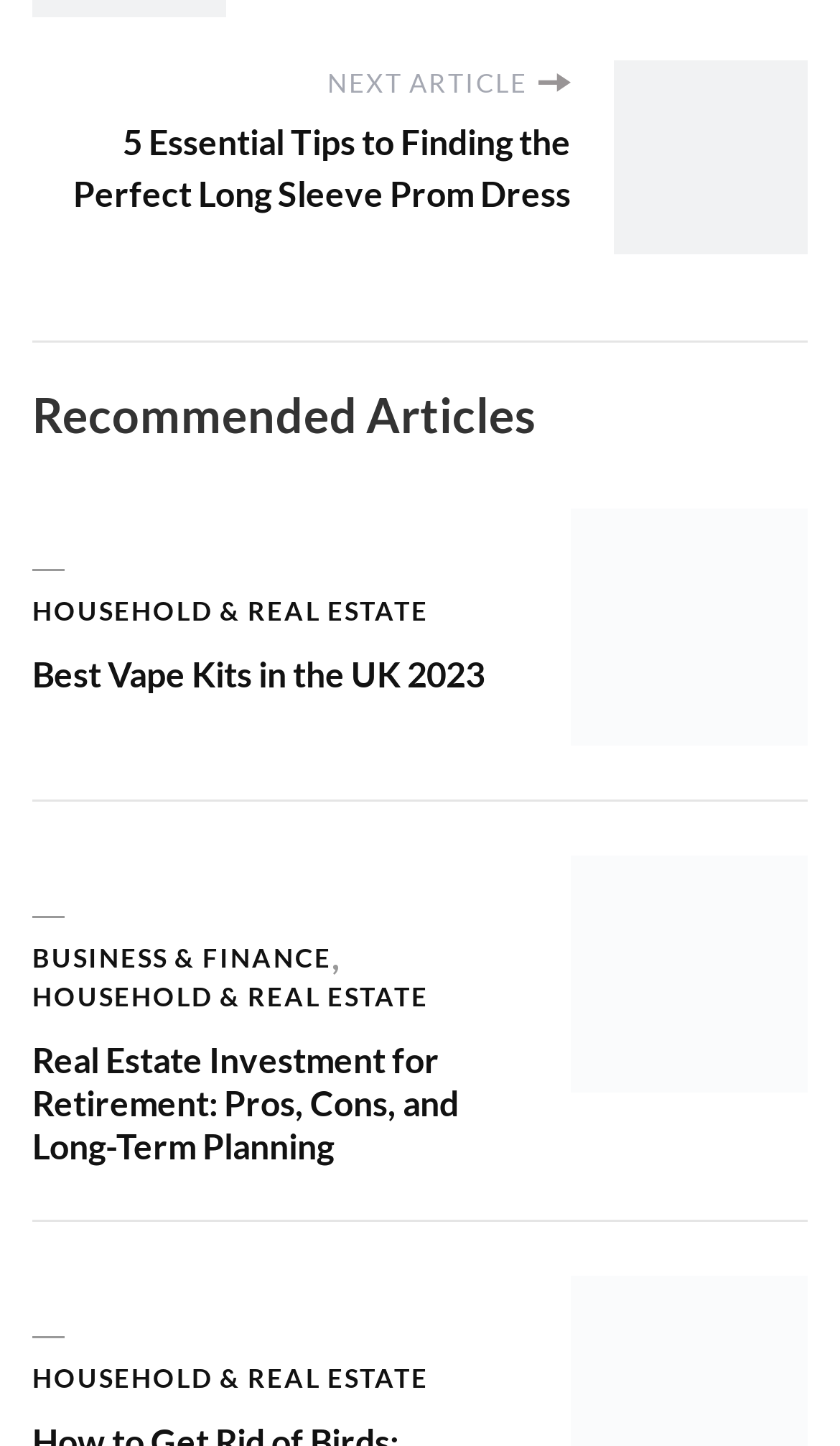Find the bounding box of the UI element described as: "Household & Real Estate". The bounding box coordinates should be given as four float values between 0 and 1, i.e., [left, top, right, bottom].

[0.038, 0.941, 0.51, 0.967]